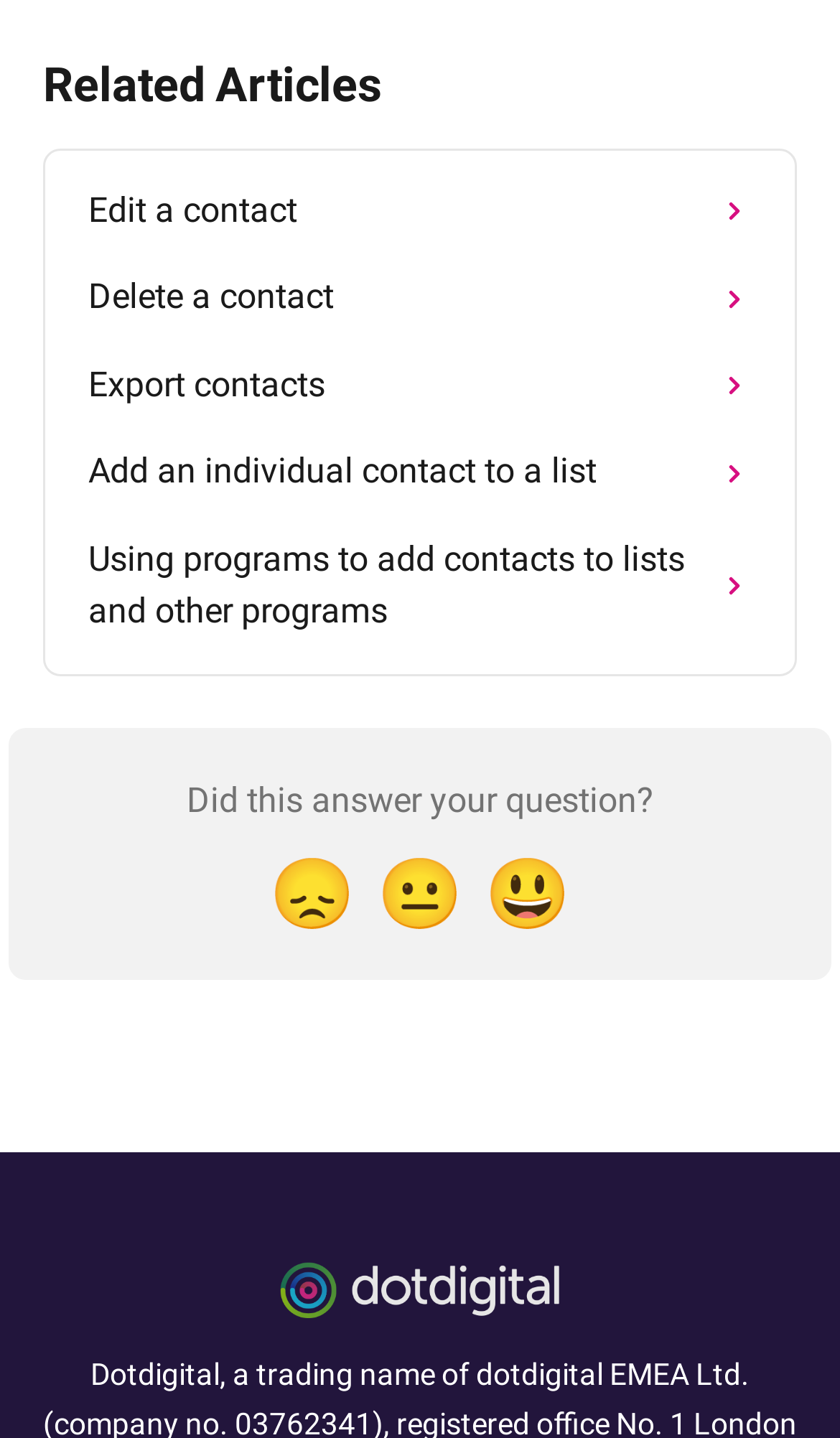Please provide a comprehensive answer to the question below using the information from the image: What is the name of the help centre?

The name of the help centre can be found in the link at the bottom of the page, which reads 'Dotdigital Help Centre'.